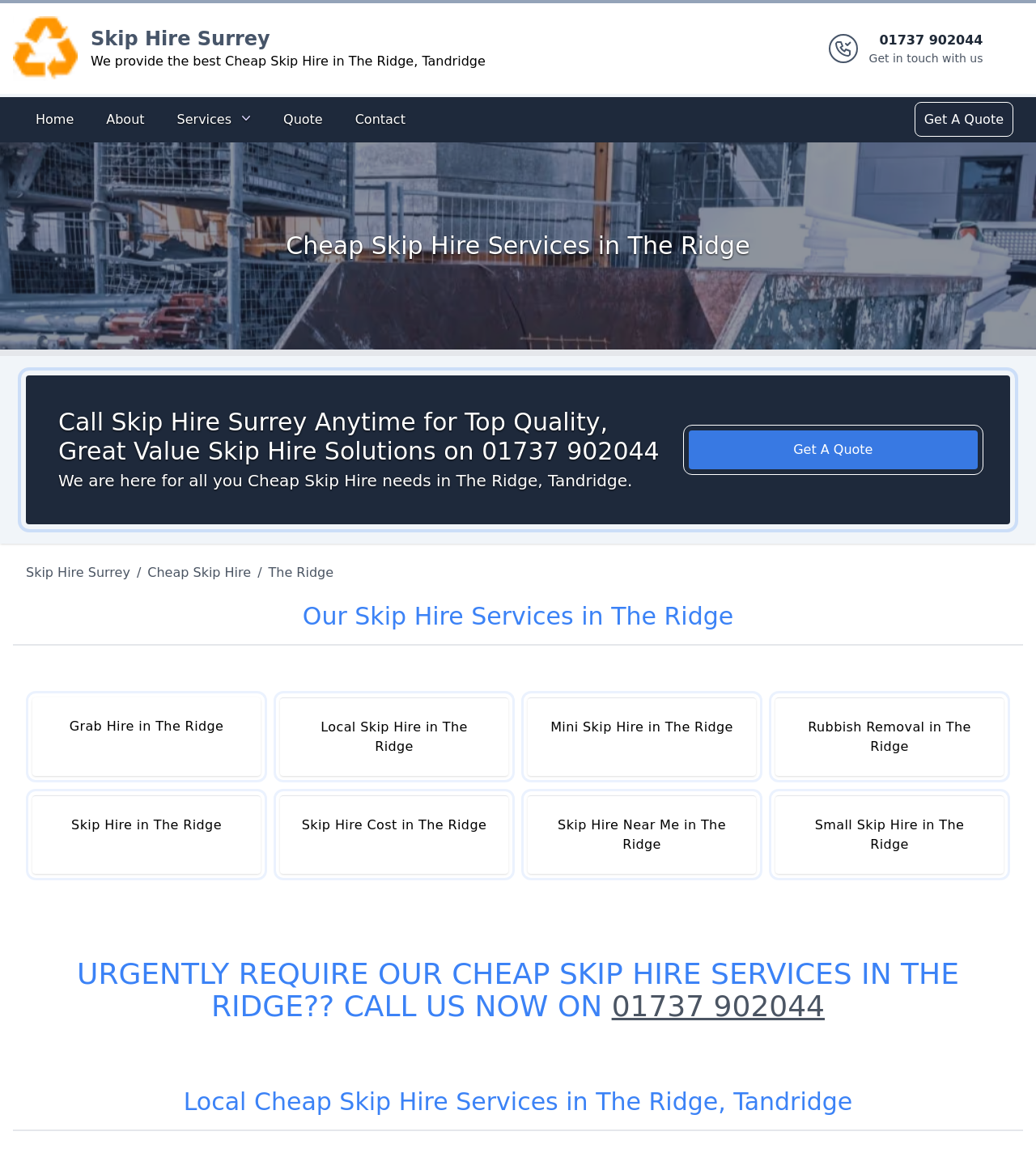Can you determine the bounding box coordinates of the area that needs to be clicked to fulfill the following instruction: "Get in touch with us using the phone number"?

[0.839, 0.027, 0.949, 0.057]